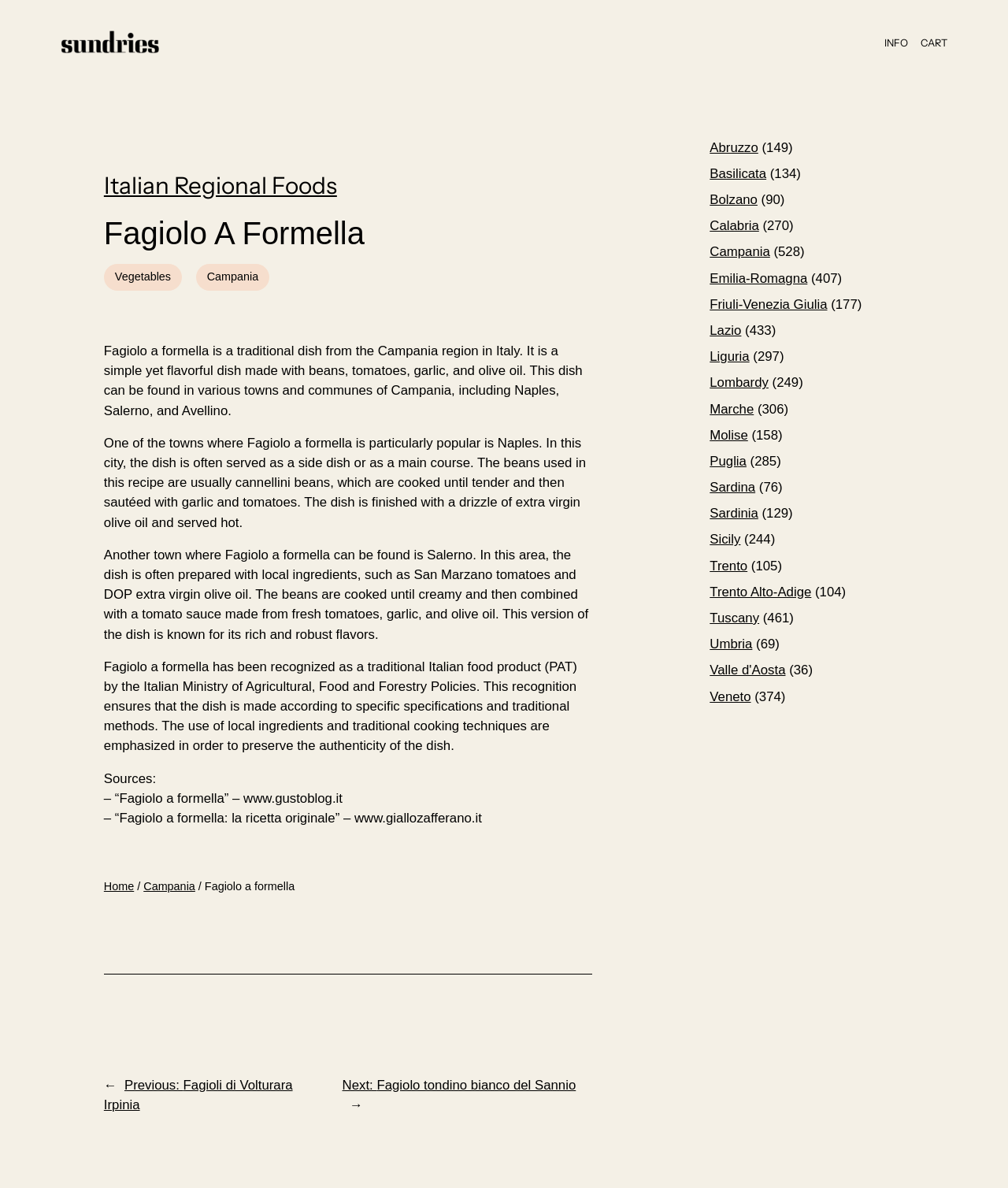How many regions are listed on the webpage?
Could you answer the question with a detailed and thorough explanation?

By counting the links and static texts on the webpage, I found that there are 20 regions listed, including Abruzzo, Basilicata, Bolzano, and so on.